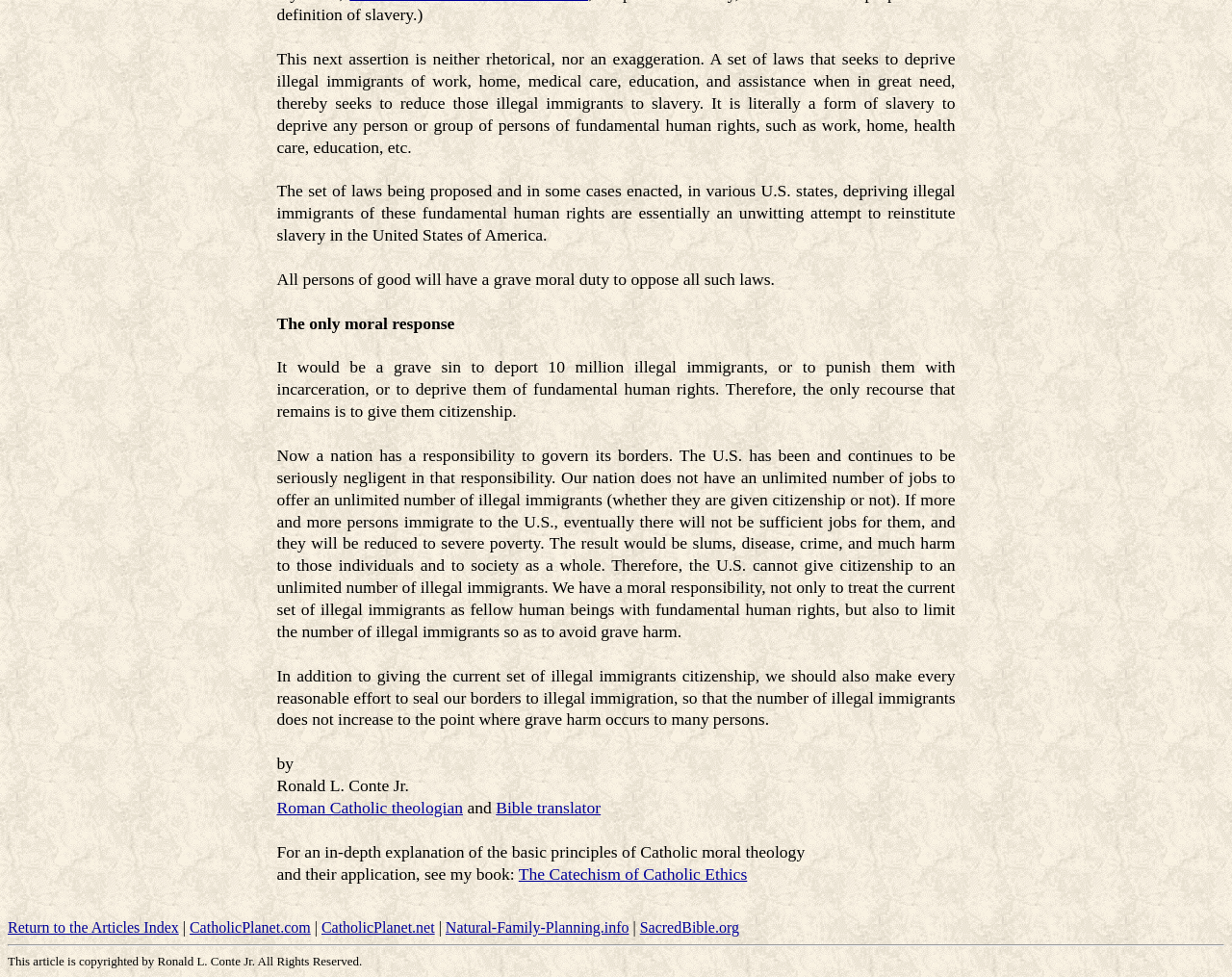What is the profession of the author?
Refer to the image and provide a one-word or short phrase answer.

Roman Catholic theologian and Bible translator